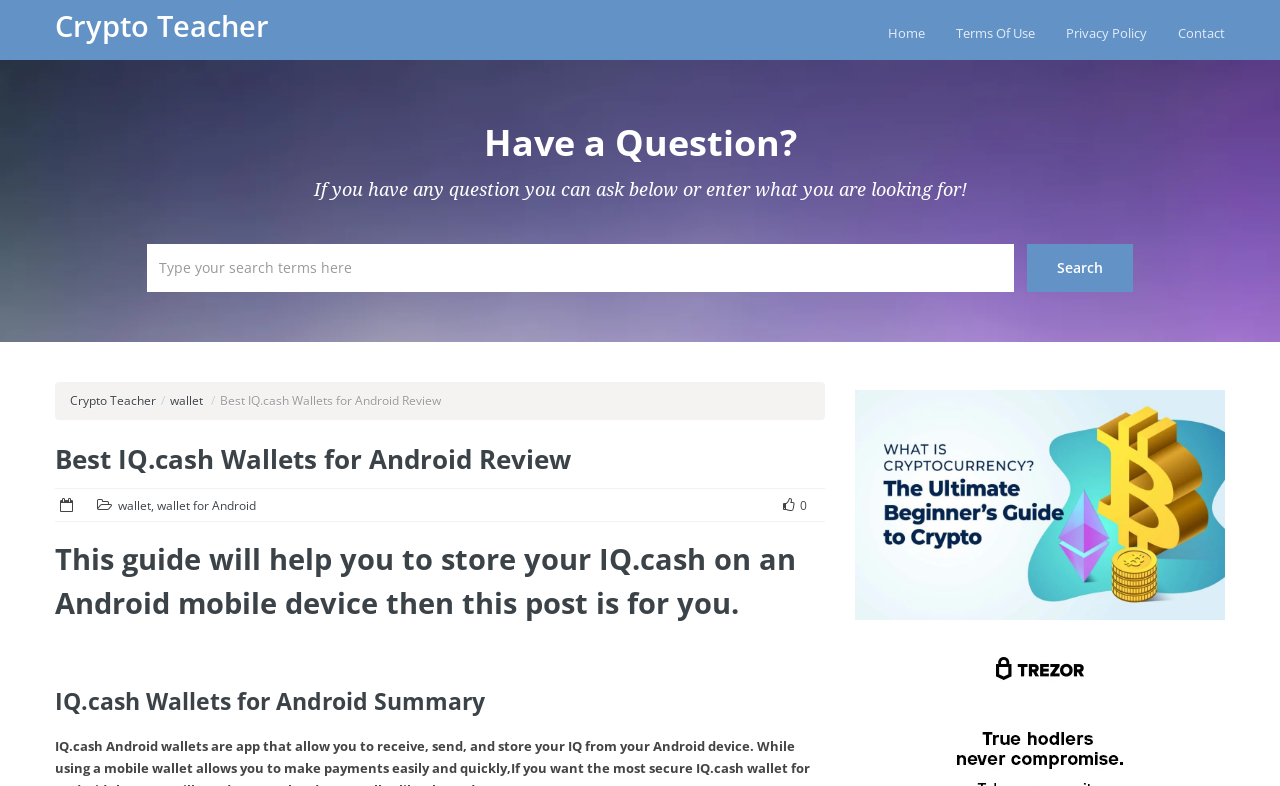Locate the bounding box coordinates of the element I should click to achieve the following instruction: "read terms of use".

[0.747, 0.031, 0.809, 0.053]